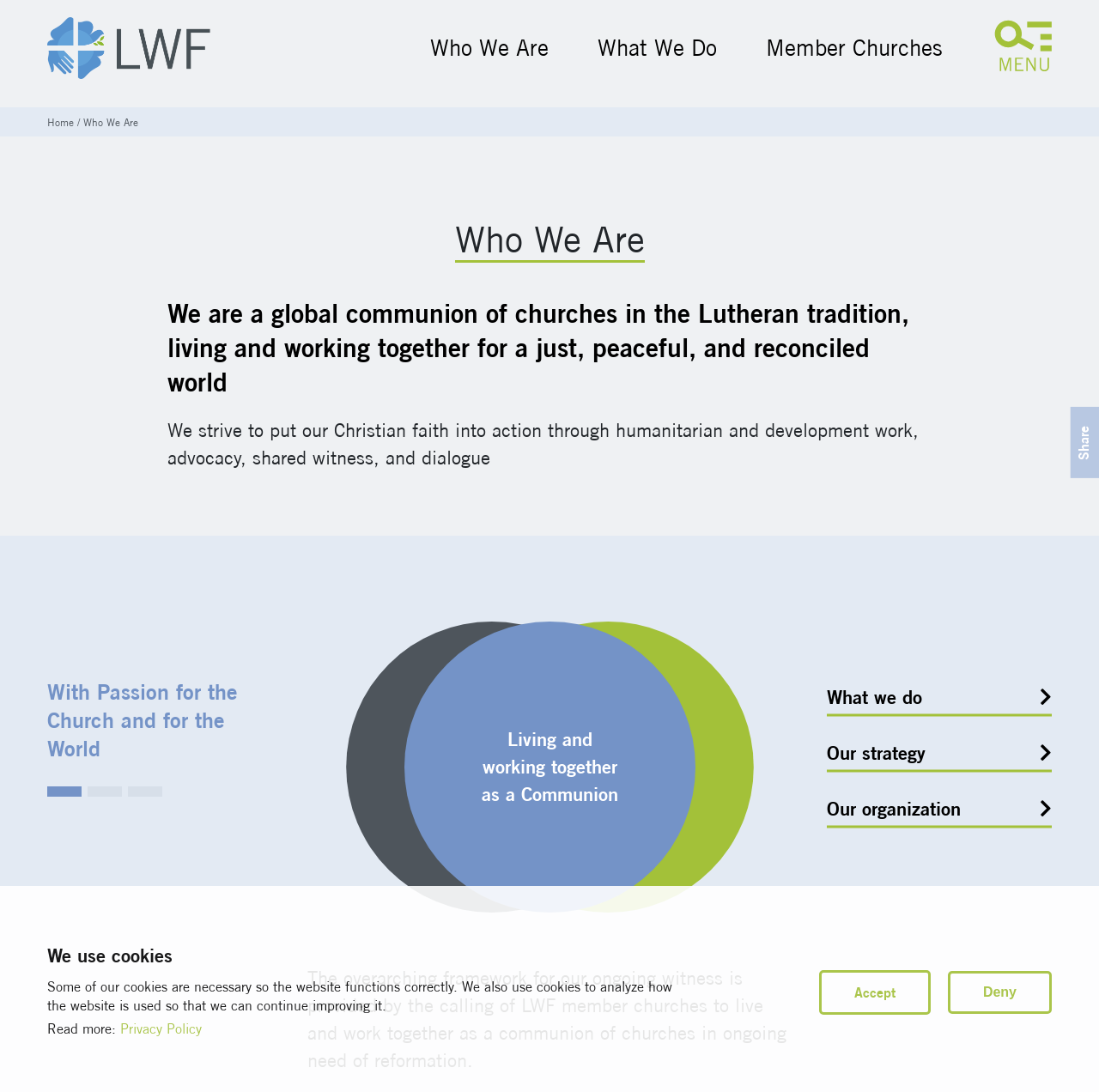Give a short answer to this question using one word or a phrase:
How many main navigation links are there?

4